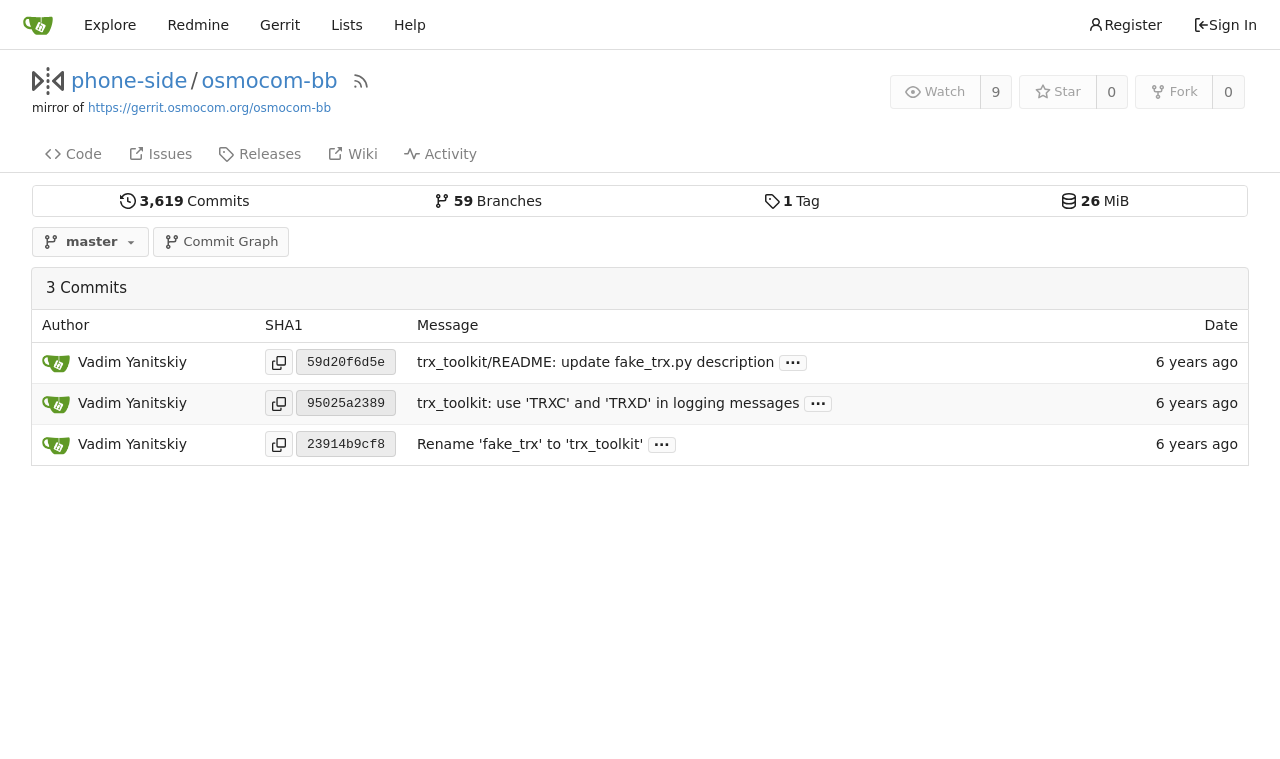Locate the bounding box coordinates of the clickable area to execute the instruction: "Star this repository". Provide the coordinates as four float numbers between 0 and 1, represented as [left, top, right, bottom].

[0.796, 0.099, 0.857, 0.143]